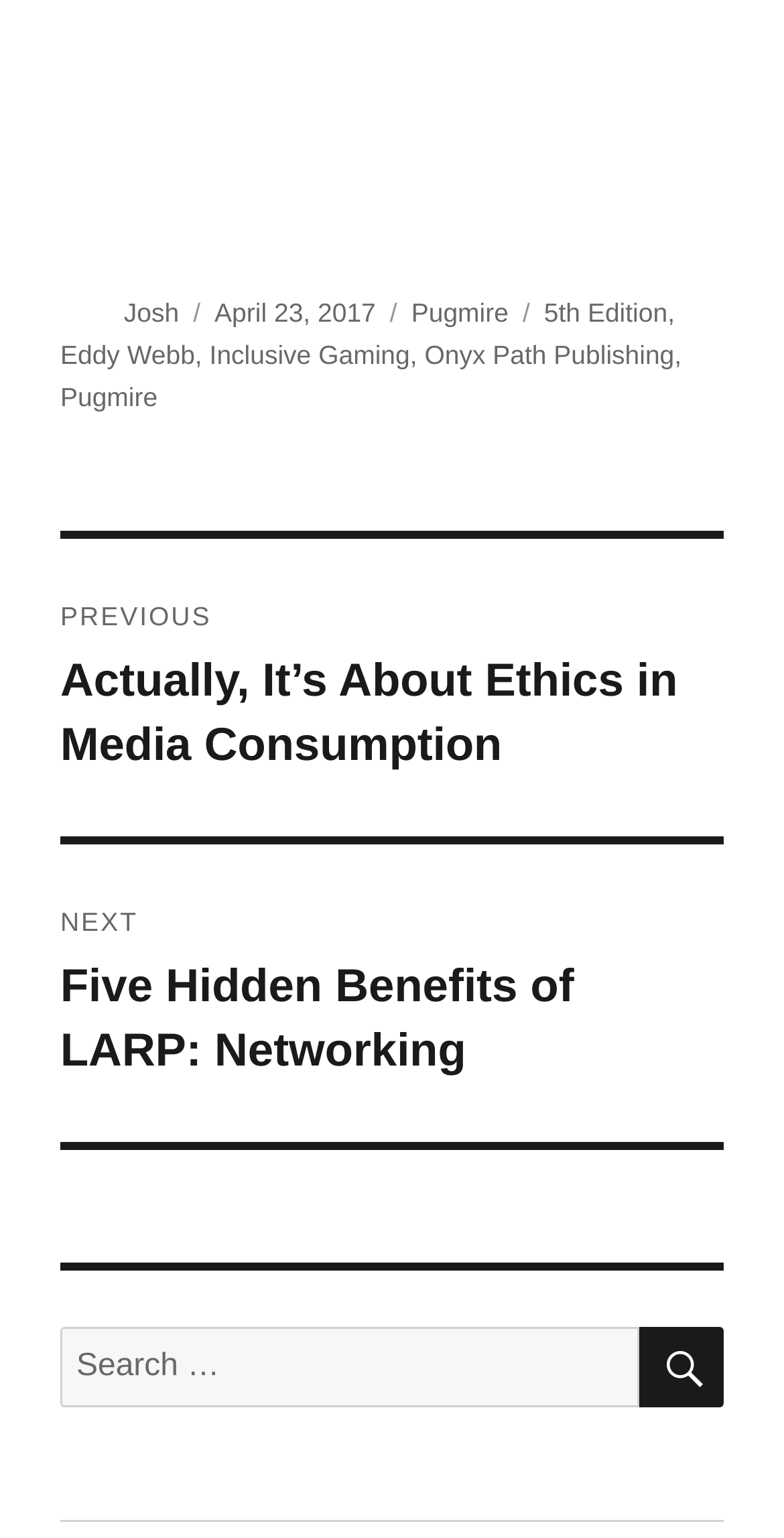What is the purpose of the search box?
Please provide a single word or phrase in response based on the screenshot.

To search for posts